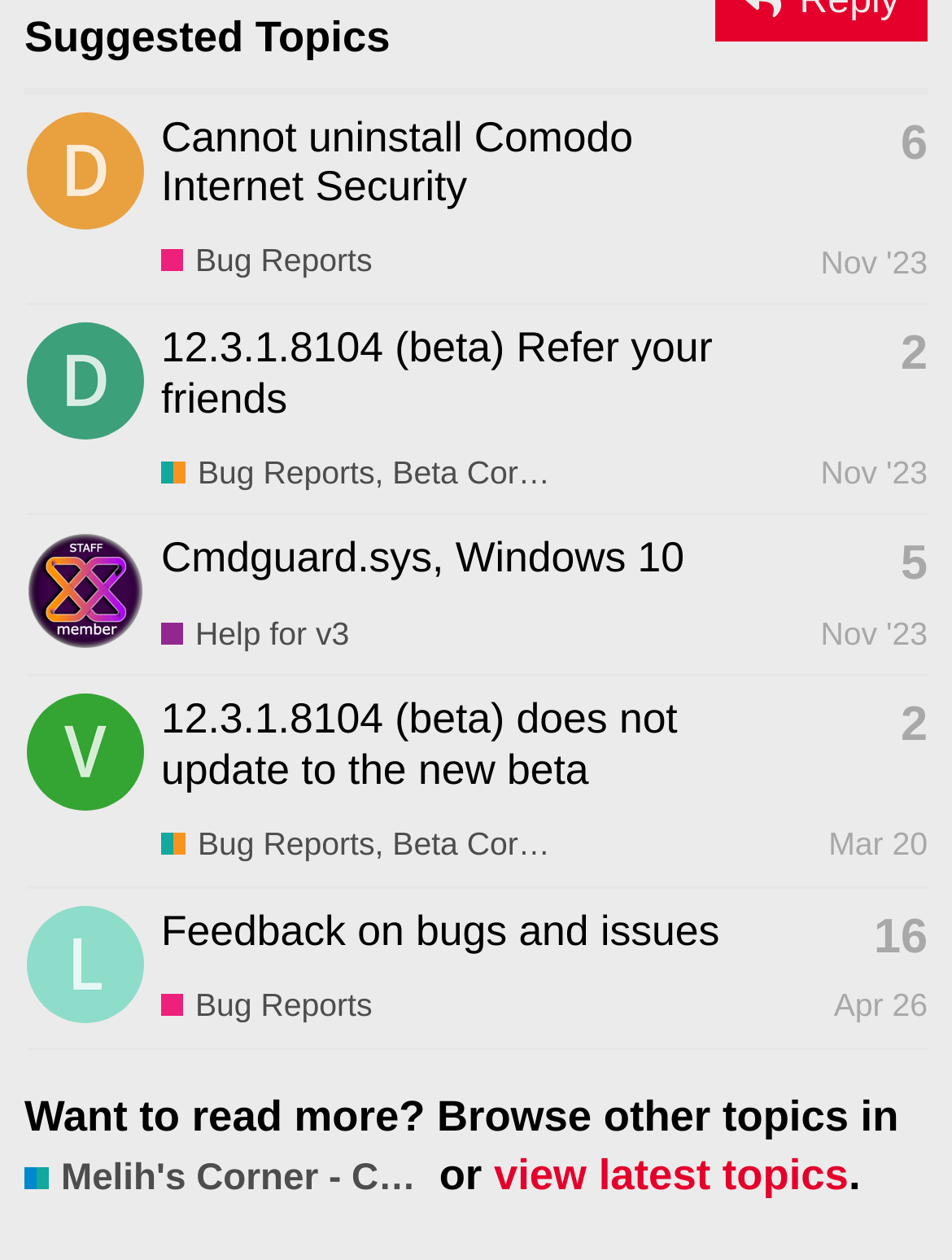Please identify the bounding box coordinates of the region to click in order to complete the task: "Read topic 'Feedback on bugs and issues'". The coordinates must be four float numbers between 0 and 1, specified as [left, top, right, bottom].

[0.027, 0.704, 0.974, 0.831]